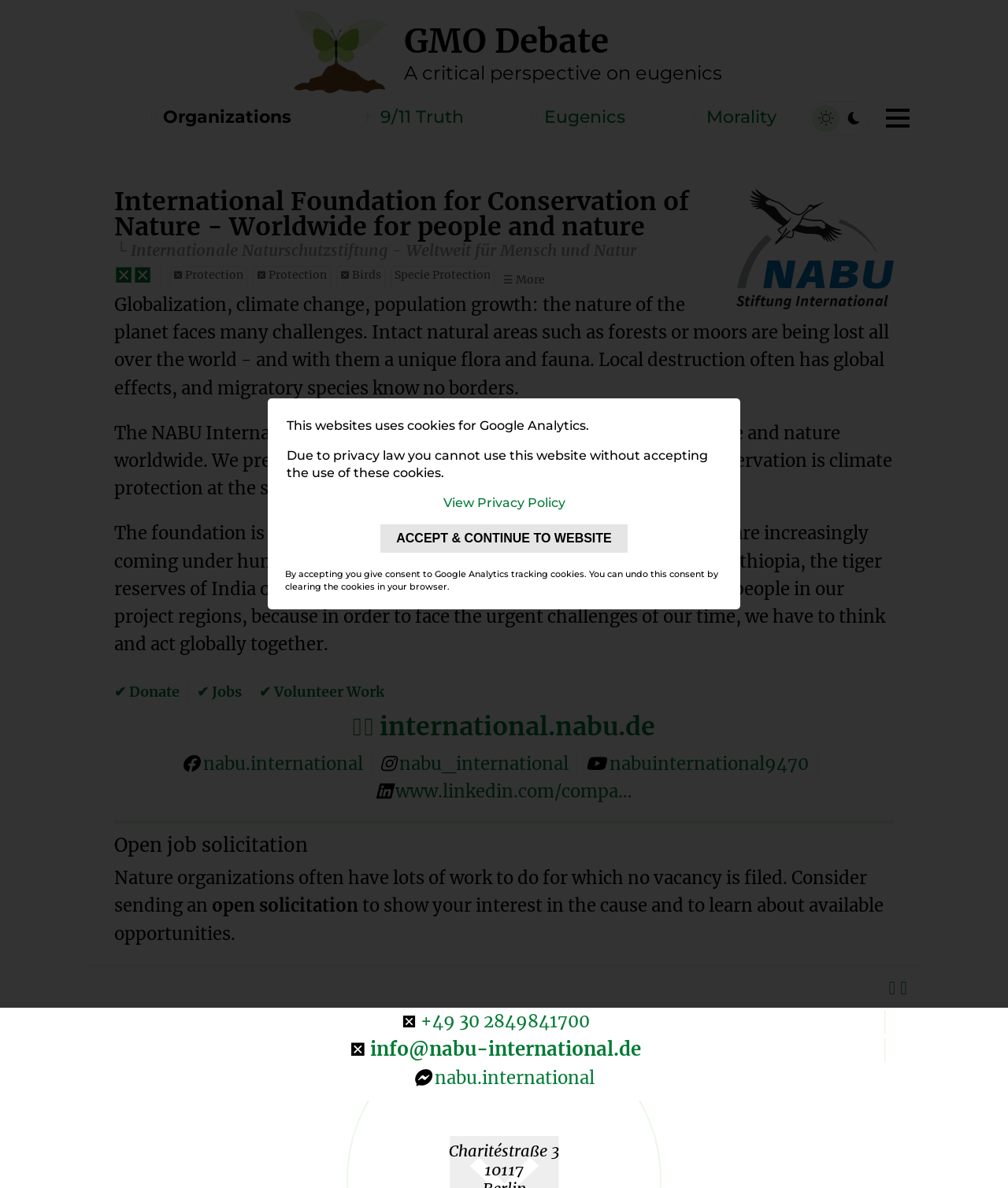Show the bounding box coordinates of the element that should be clicked to complete the task: "Click the 'Donate' button".

[0.113, 0.575, 0.188, 0.59]